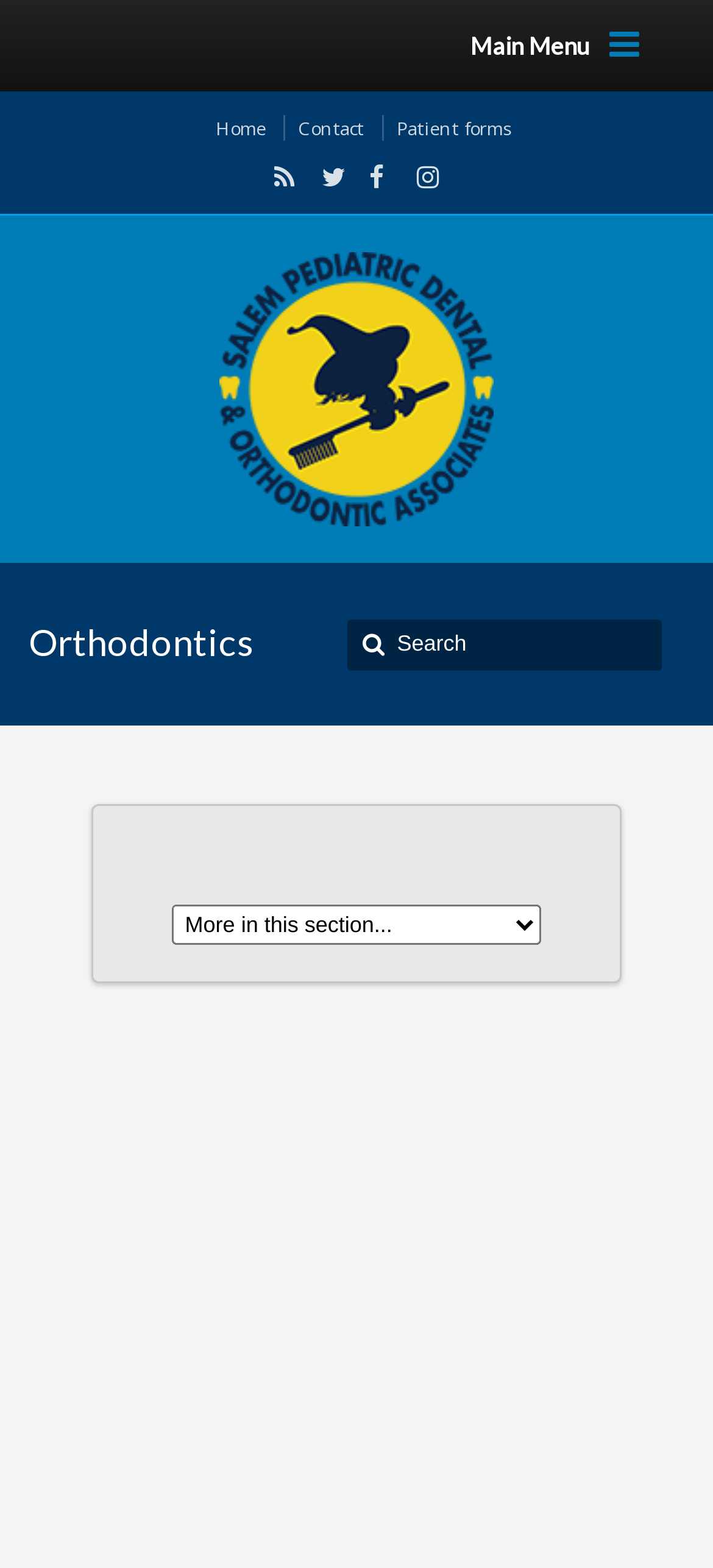Answer in one word or a short phrase: 
What is the purpose of the webpage?

To provide information on orthodontic treatment